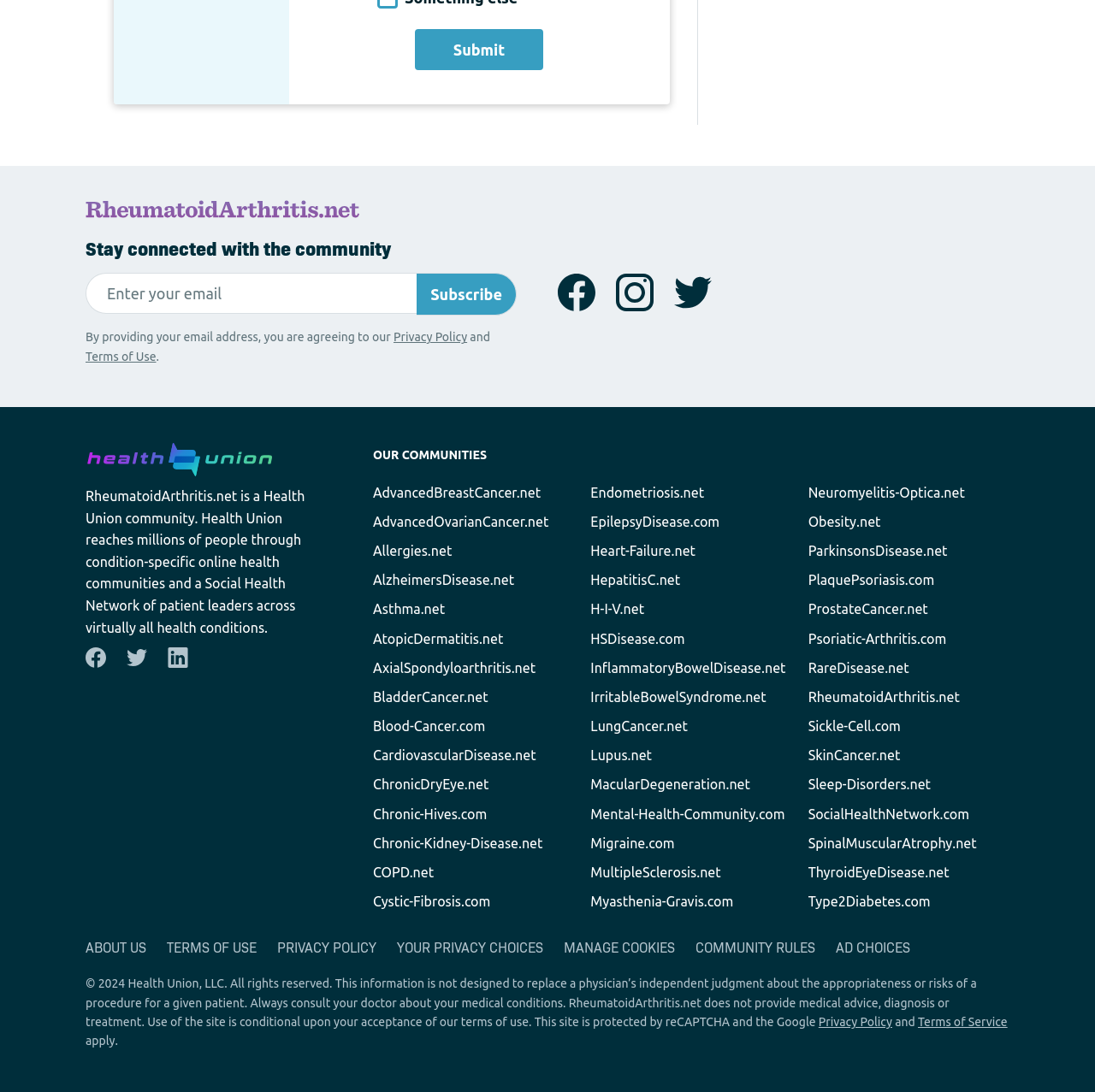Highlight the bounding box coordinates of the region I should click on to meet the following instruction: "Explore the AdvancedBreastCancer.net community".

[0.341, 0.444, 0.494, 0.458]